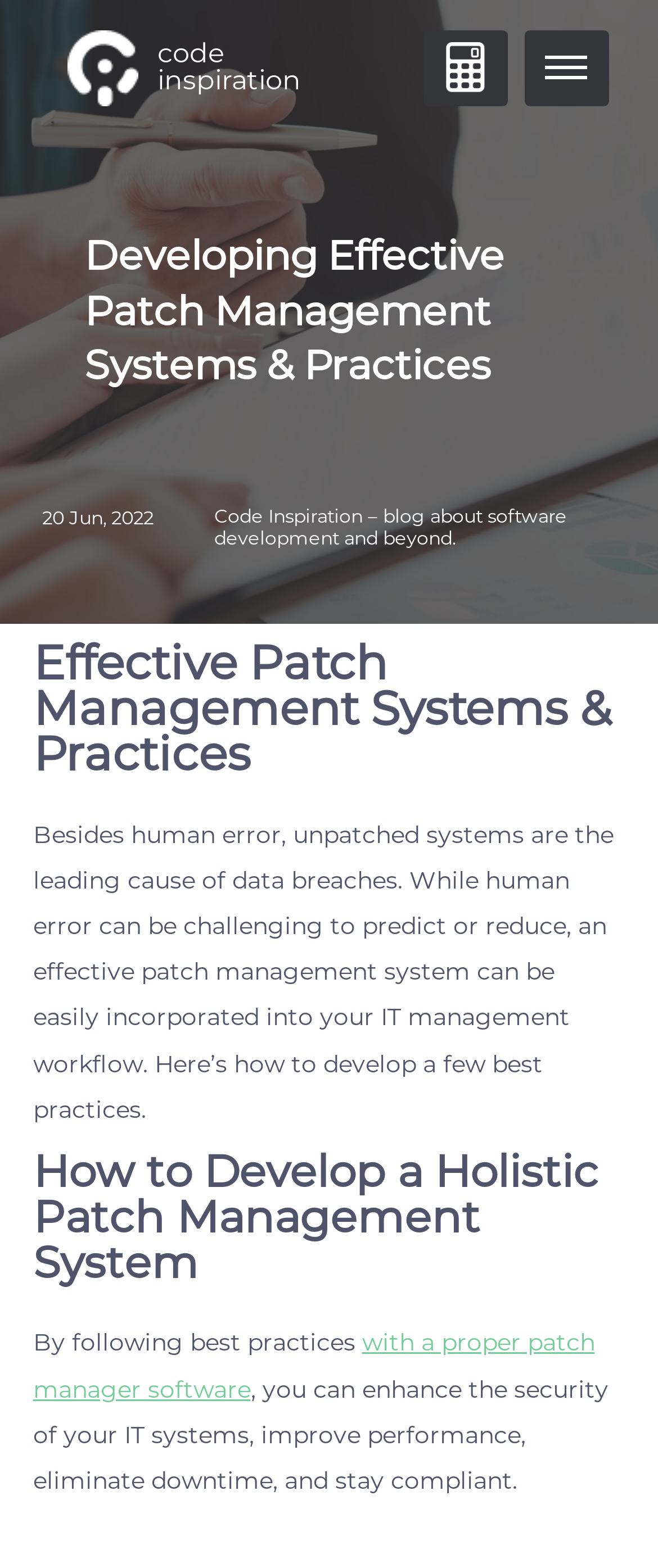Identify the bounding box for the described UI element. Provide the coordinates in (top-left x, top-left y, bottom-right x, bottom-right y) format with values ranging from 0 to 1: calculator

[0.643, 0.019, 0.771, 0.067]